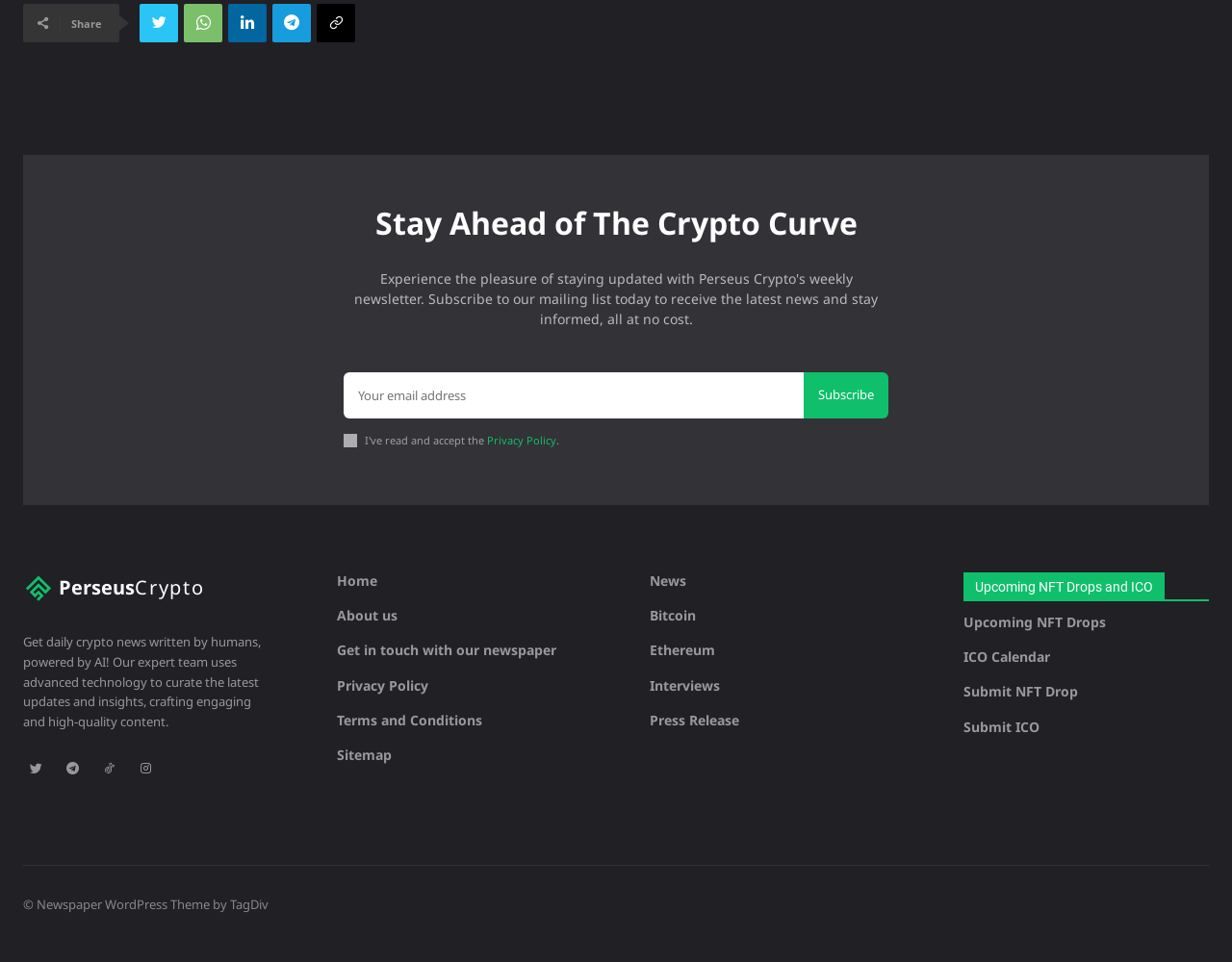Please identify the bounding box coordinates of the region to click in order to complete the task: "Subscribe to the newsletter". The coordinates must be four float numbers between 0 and 1, specified as [left, top, right, bottom].

[0.652, 0.387, 0.721, 0.435]